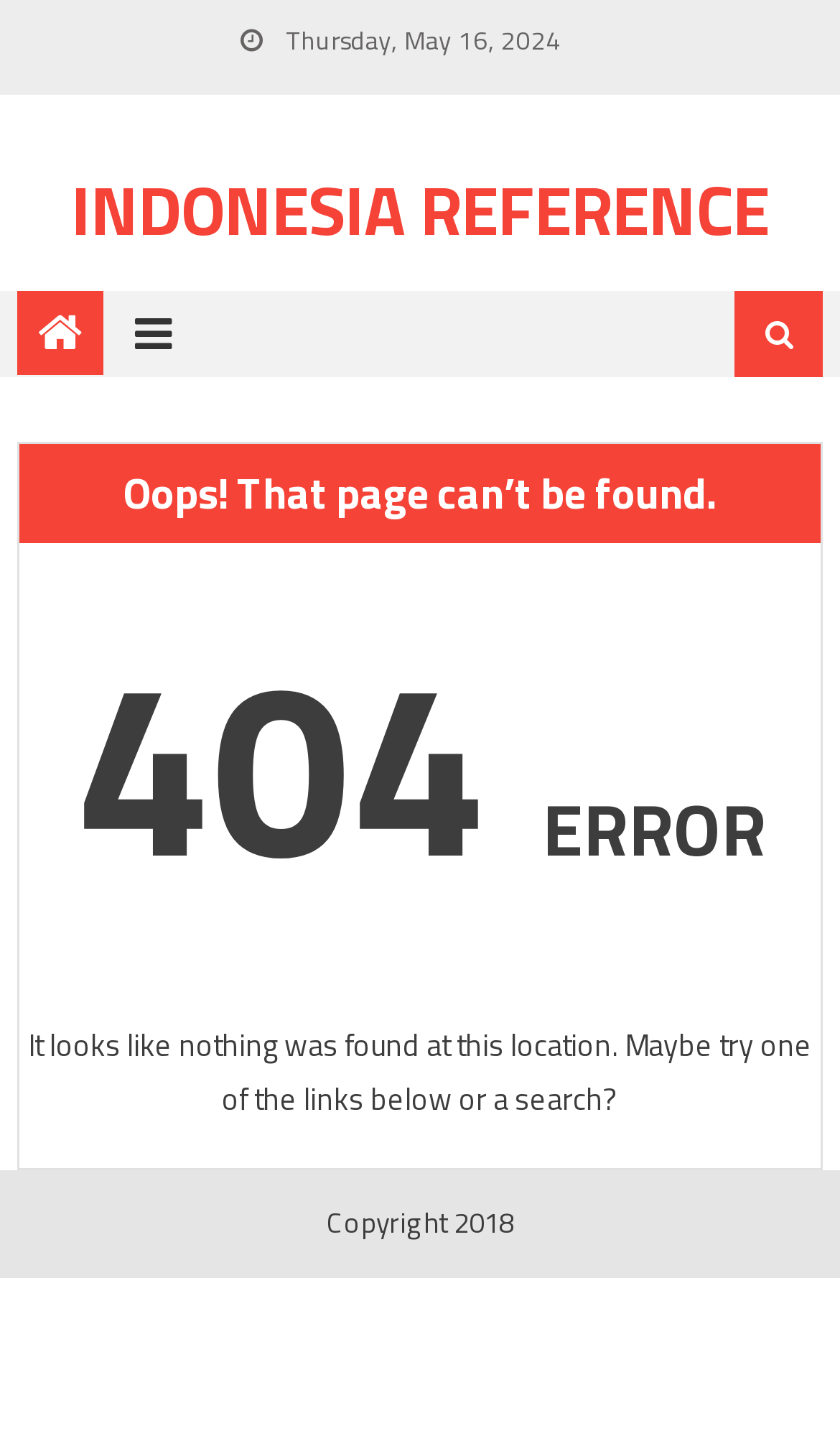What is the error code?
Please use the image to deliver a detailed and complete answer.

The error code is displayed prominently on the webpage, below the heading 'Oops! That page can’t be found.', and it is '404'.